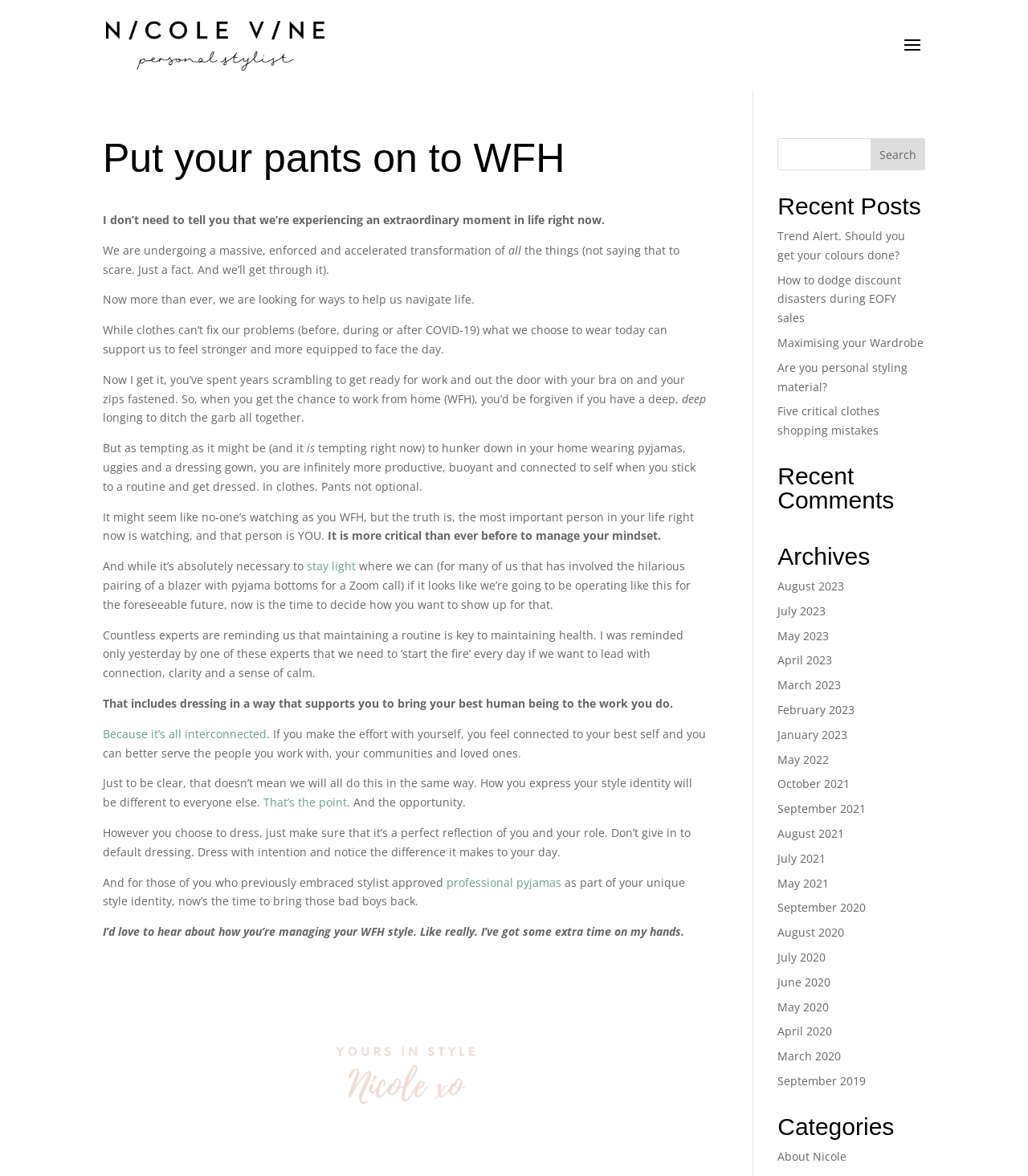Review the image closely and give a comprehensive answer to the question: What is the purpose of dressing properly while working from home?

According to the article, dressing properly while working from home helps individuals feel more productive, buoyant, and connected to themselves, which in turn enables them to better serve others.